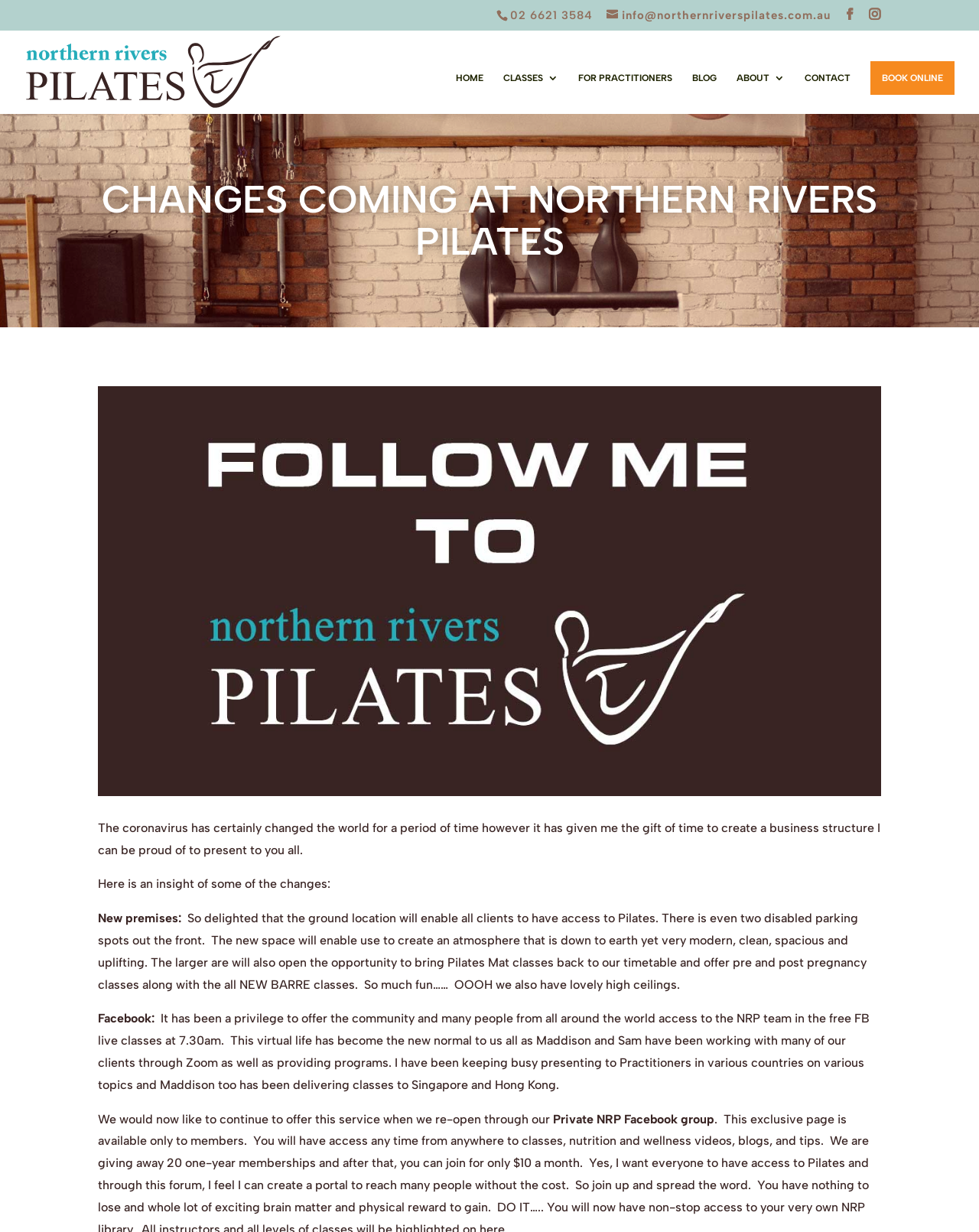Find the bounding box coordinates of the clickable area that will achieve the following instruction: "Click the 'Get Involved' tab".

None